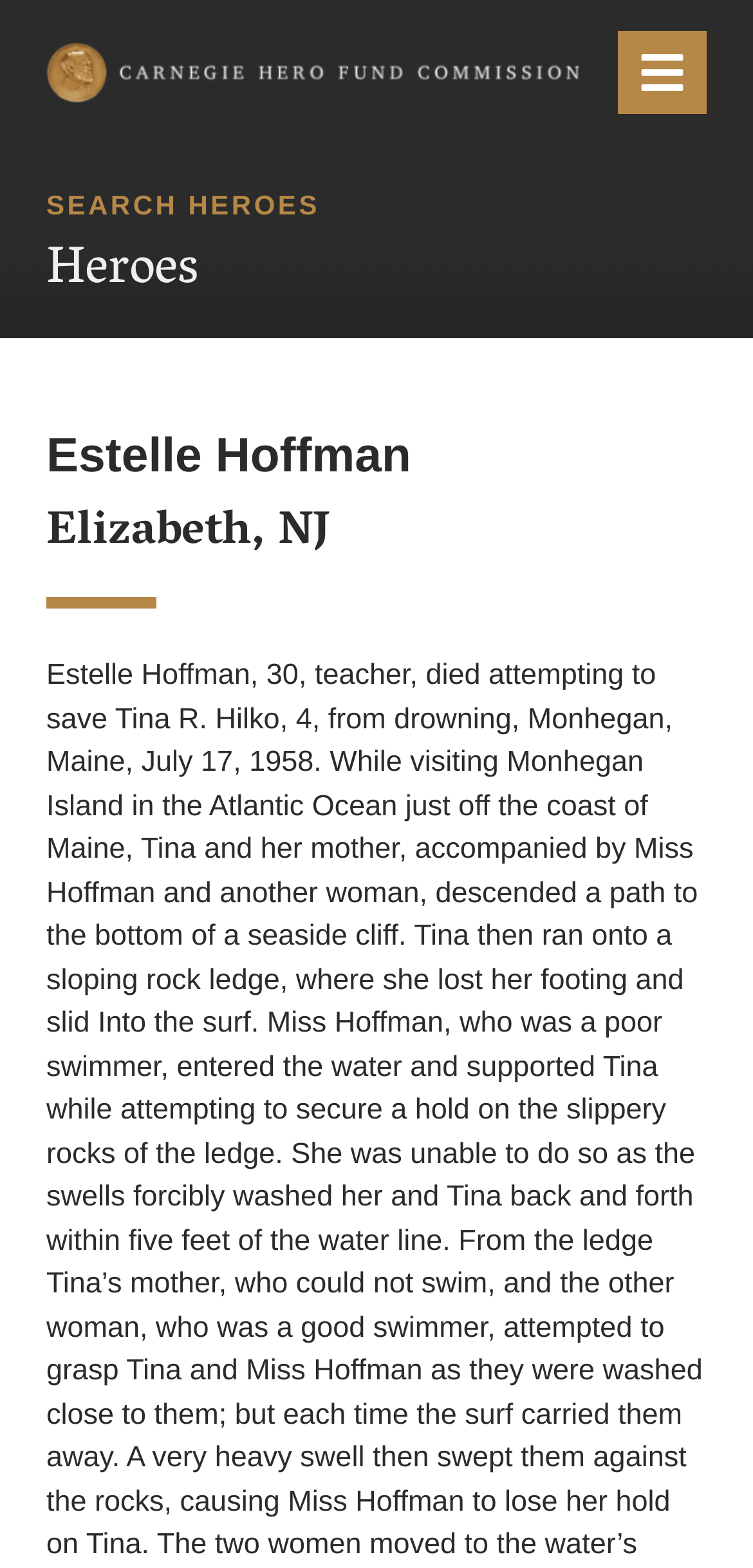Find the UI element described as: "Menu" and predict its bounding box coordinates. Ensure the coordinates are four float numbers between 0 and 1, [left, top, right, bottom].

[0.821, 0.02, 0.938, 0.073]